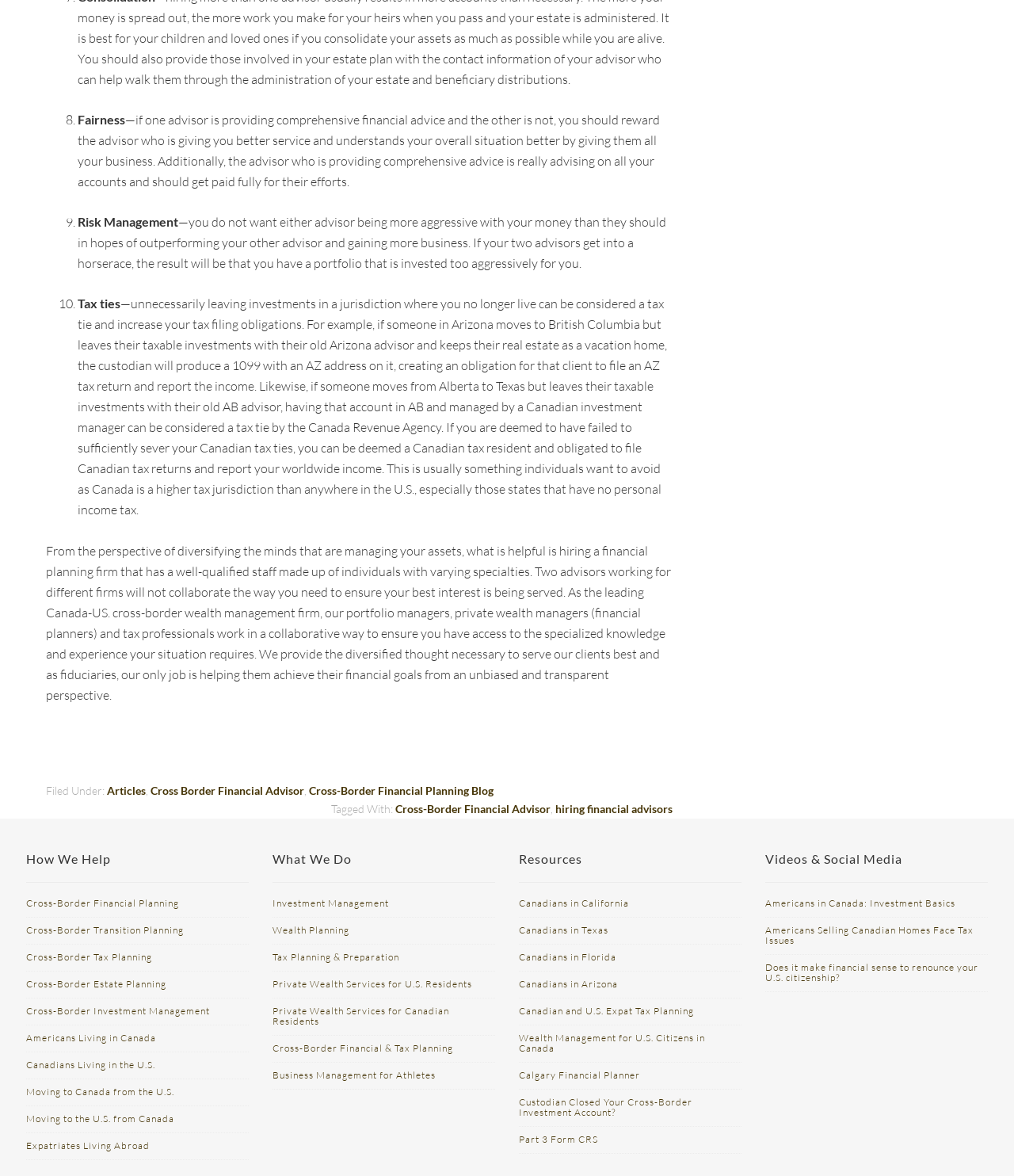Please provide the bounding box coordinates for the element that needs to be clicked to perform the following instruction: "Click on 'Cross Border Financial Advisor'". The coordinates should be given as four float numbers between 0 and 1, i.e., [left, top, right, bottom].

[0.105, 0.667, 0.144, 0.678]